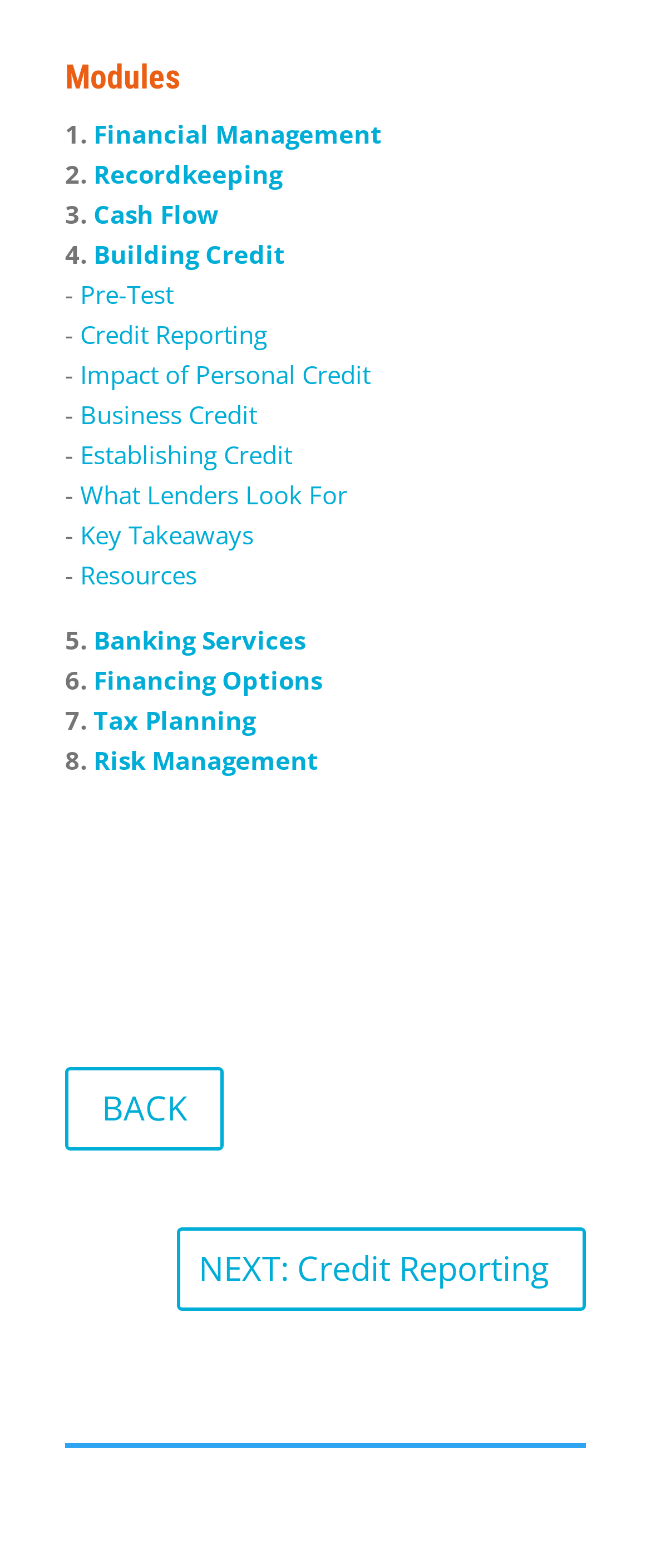Using the information in the image, give a detailed answer to the following question: What is the purpose of the 'BACK 5' link?

The 'BACK 5' link is likely used to navigate back 5 pages, allowing the user to quickly move to a previous section of the webpage or module.